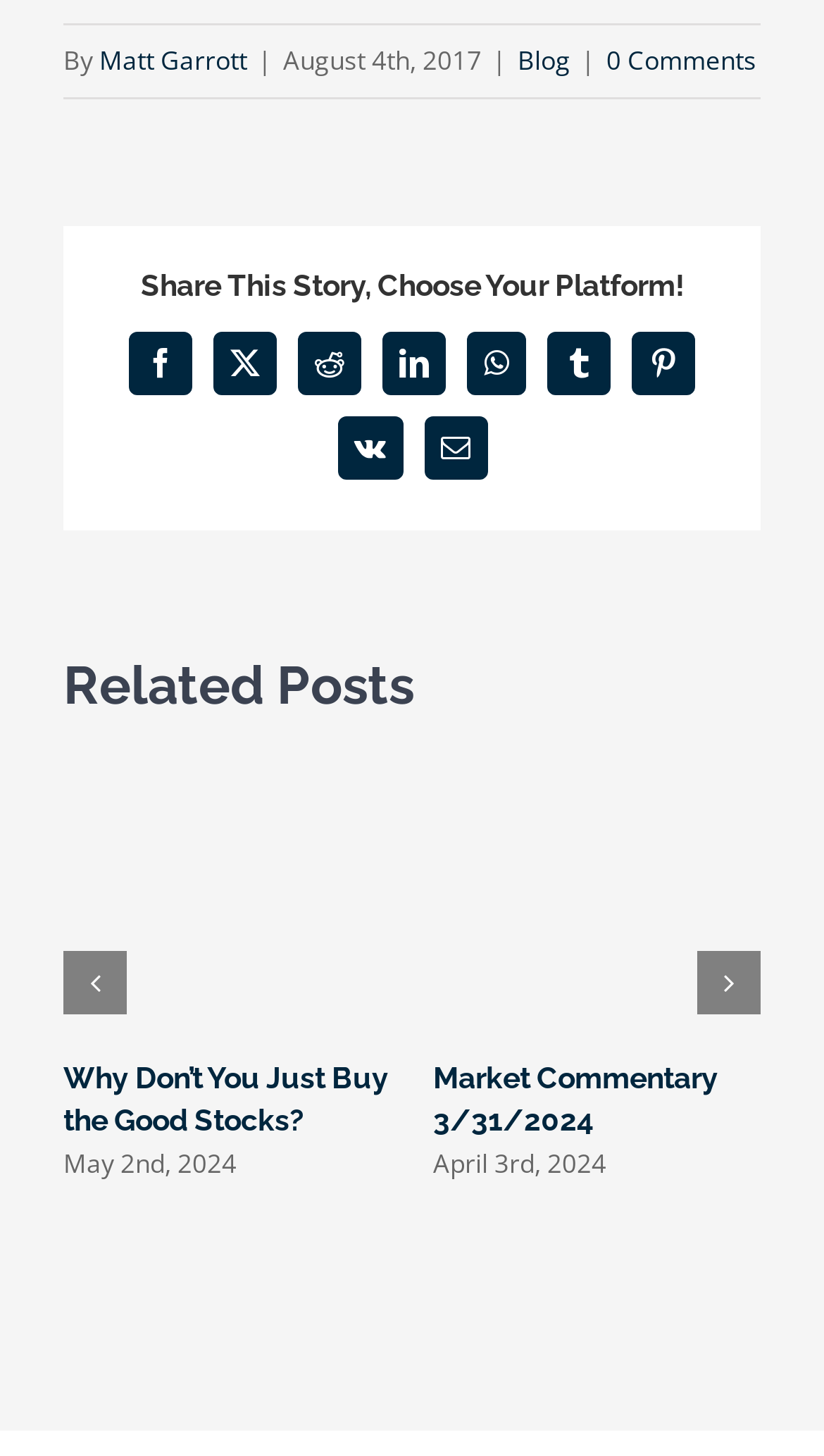Please find the bounding box coordinates for the clickable element needed to perform this instruction: "View the related post 'Why Don’t You Just Buy the Good Stocks?'".

[0.077, 0.728, 0.472, 0.78]